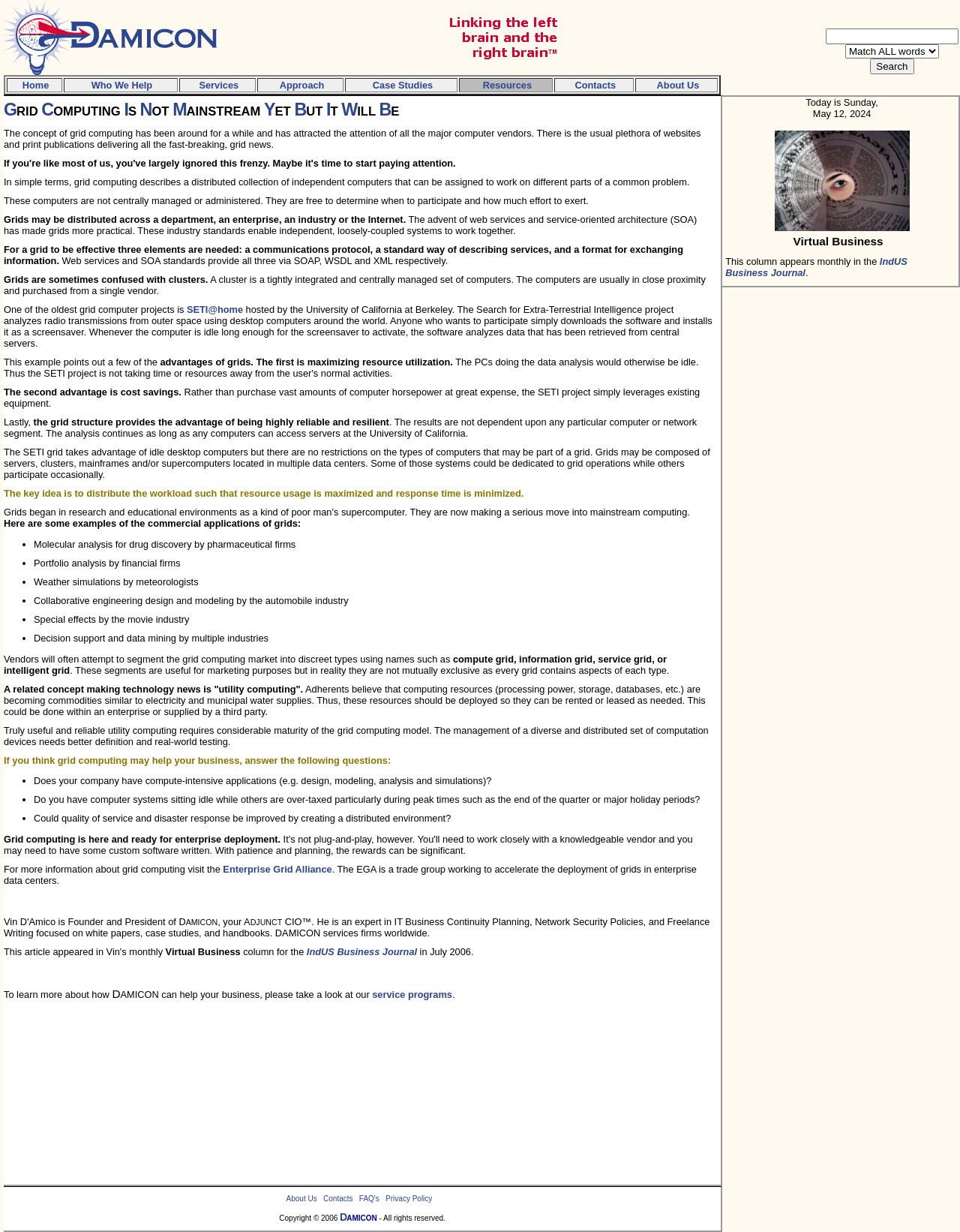Please locate the bounding box coordinates of the element that should be clicked to complete the given instruction: "check the usage policy".

[0.004, 0.054, 0.226, 0.063]